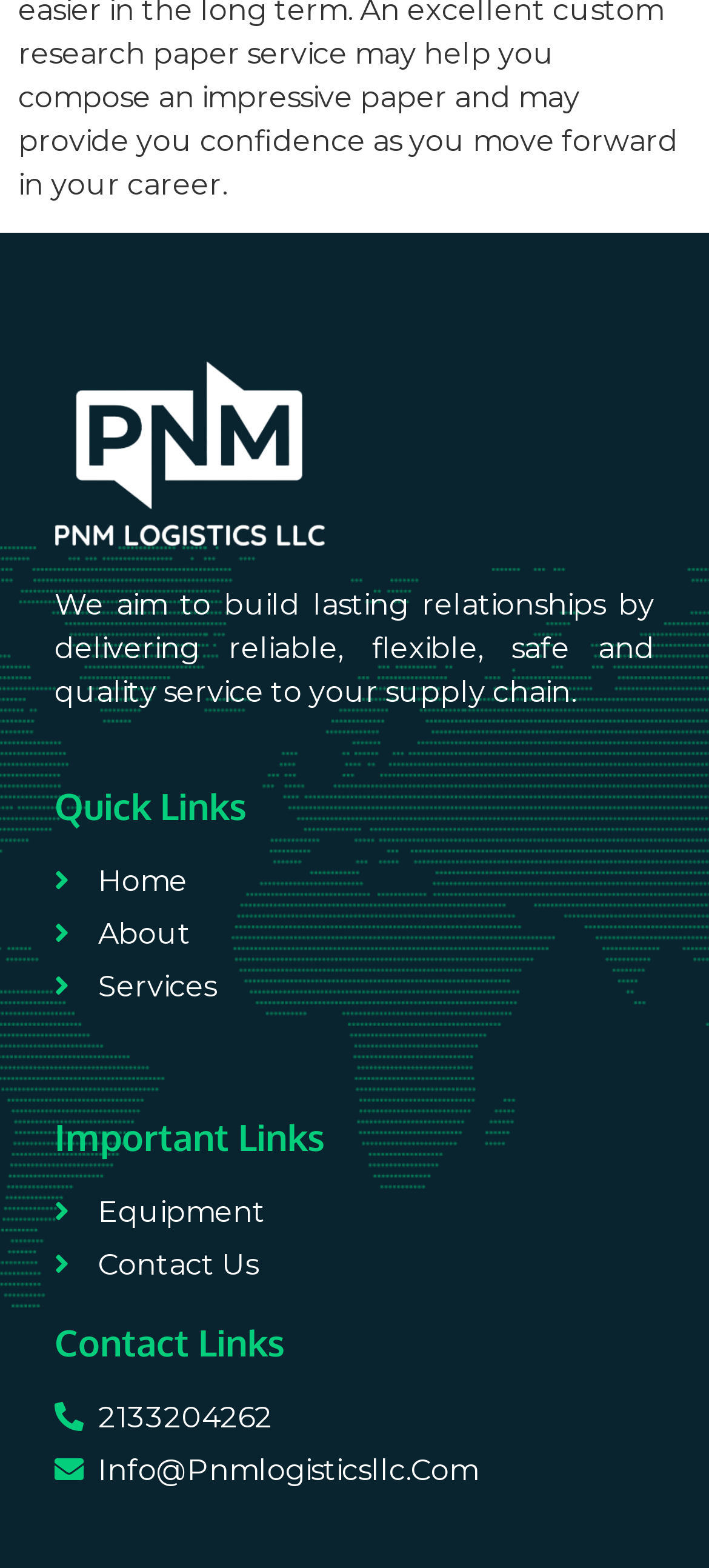What is the company's phone number?
Refer to the image and give a detailed response to the question.

The company's phone number is '2133204262', which is listed under the heading 'Contact Links'.